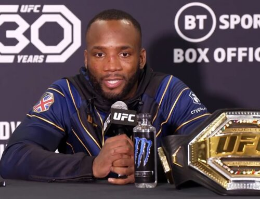What is the event's broadcast partner?
Please provide a full and detailed response to the question.

The background of the image features the logo of BT Sports, hinting at the event's broadcast partnership with the organization.